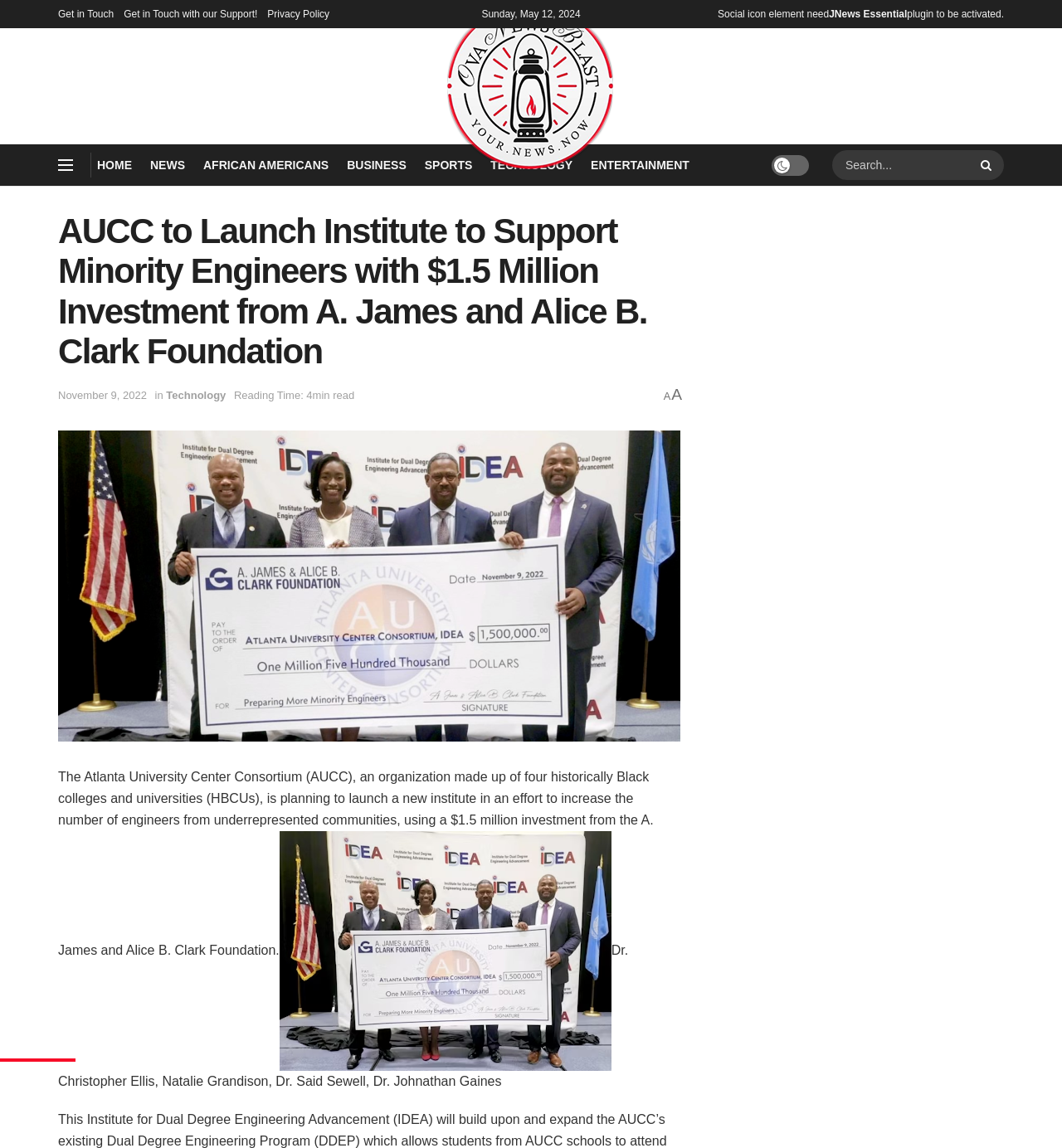Predict the bounding box coordinates of the area that should be clicked to accomplish the following instruction: "Click on the 'TECHNOLOGY' link". The bounding box coordinates should consist of four float numbers between 0 and 1, i.e., [left, top, right, bottom].

[0.462, 0.134, 0.539, 0.154]